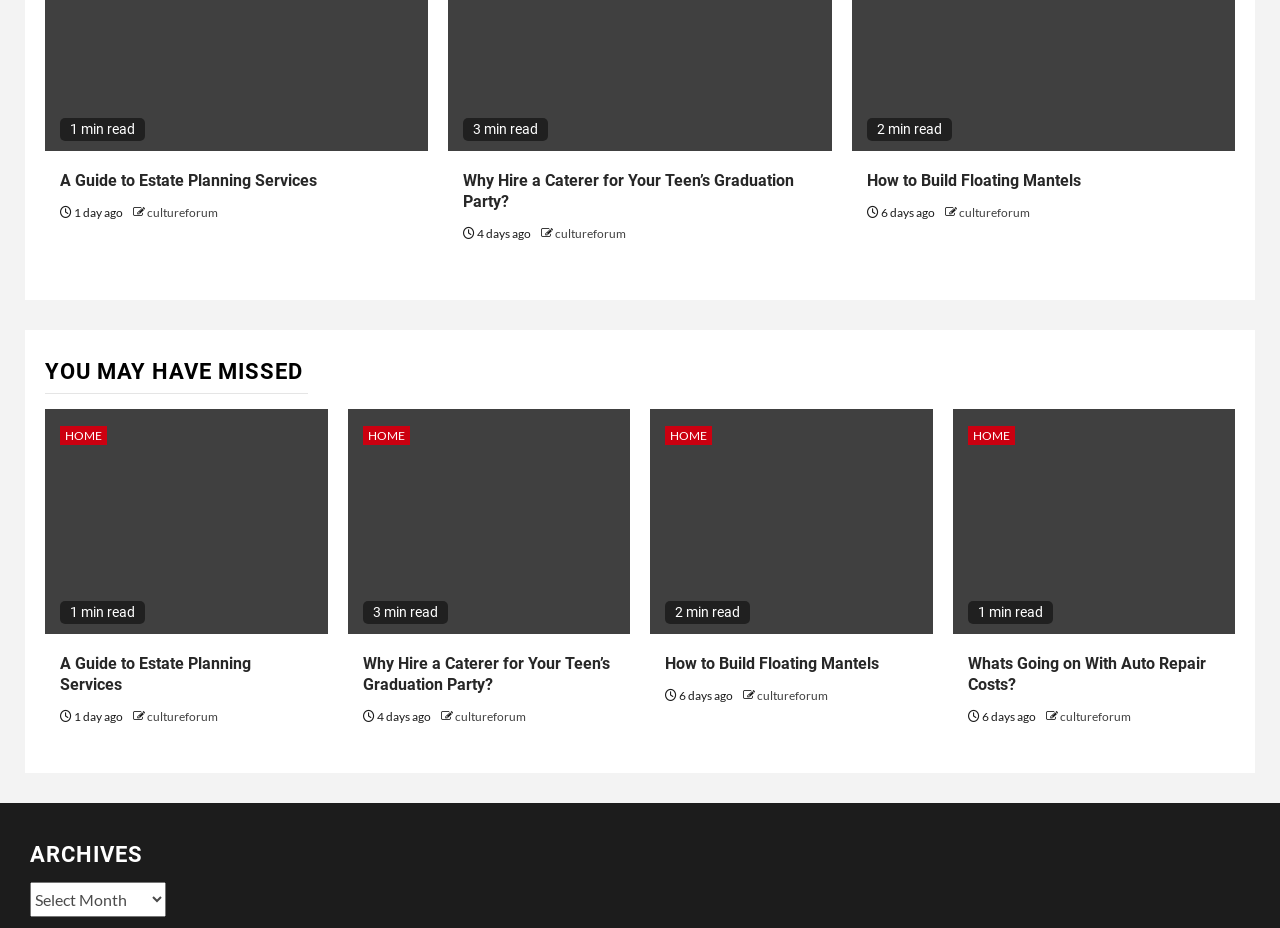Provide the bounding box coordinates for the area that should be clicked to complete the instruction: "read the article 'Why Hire a Caterer for Your Teen’s Graduation Party?'".

[0.362, 0.185, 0.621, 0.228]